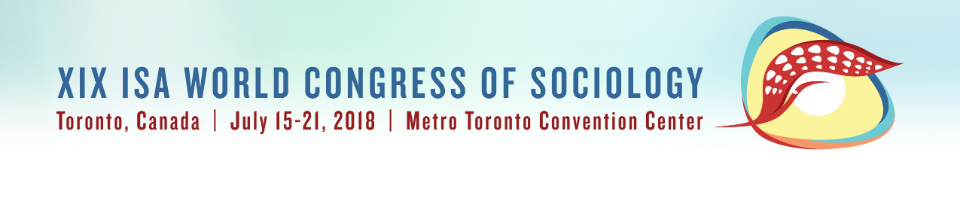What was the focus of the congress?
Could you answer the question in a detailed manner, providing as much information as possible?

The caption highlights that the logo of the congress emphasizes its focus on social identity and engagement, indicating that these were the primary themes of the event.